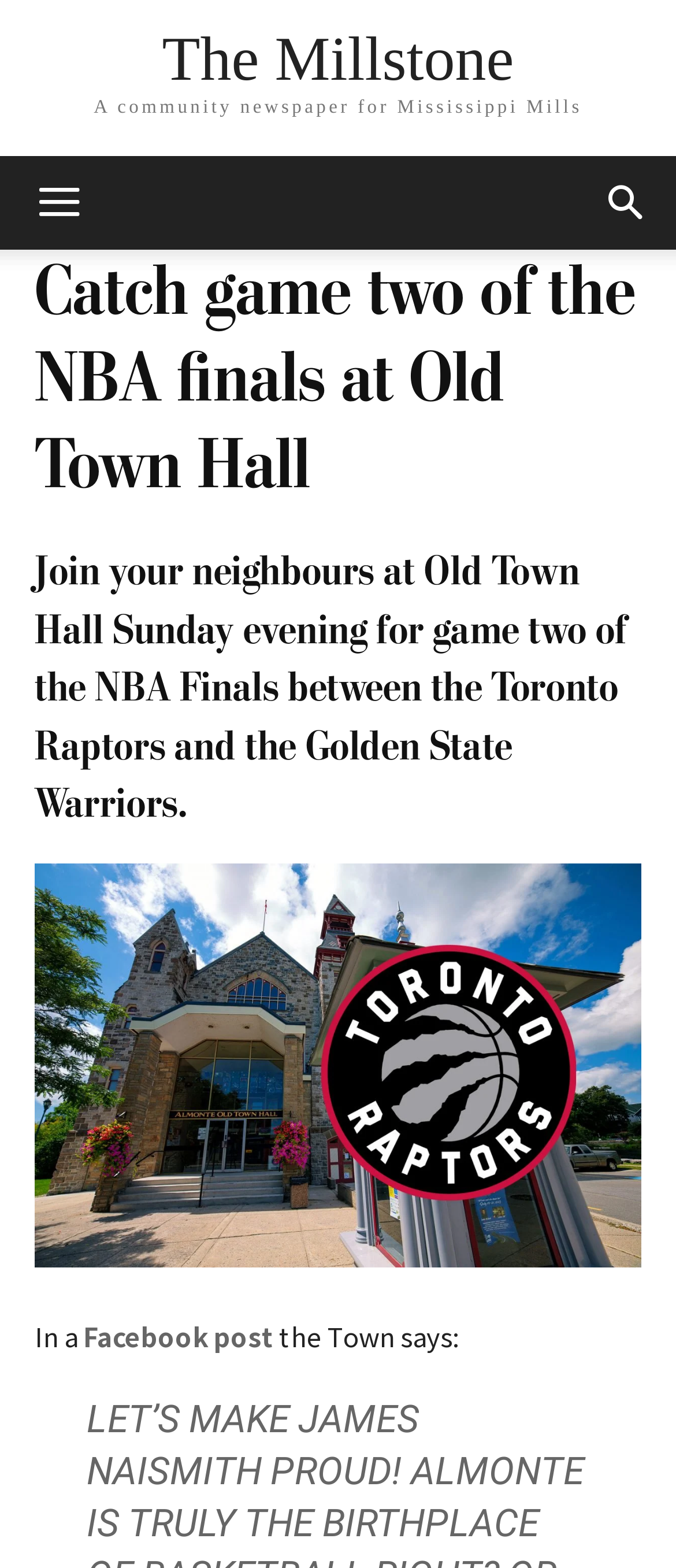What is the name of the community newspaper?
Using the image, provide a concise answer in one word or a short phrase.

The Millstone